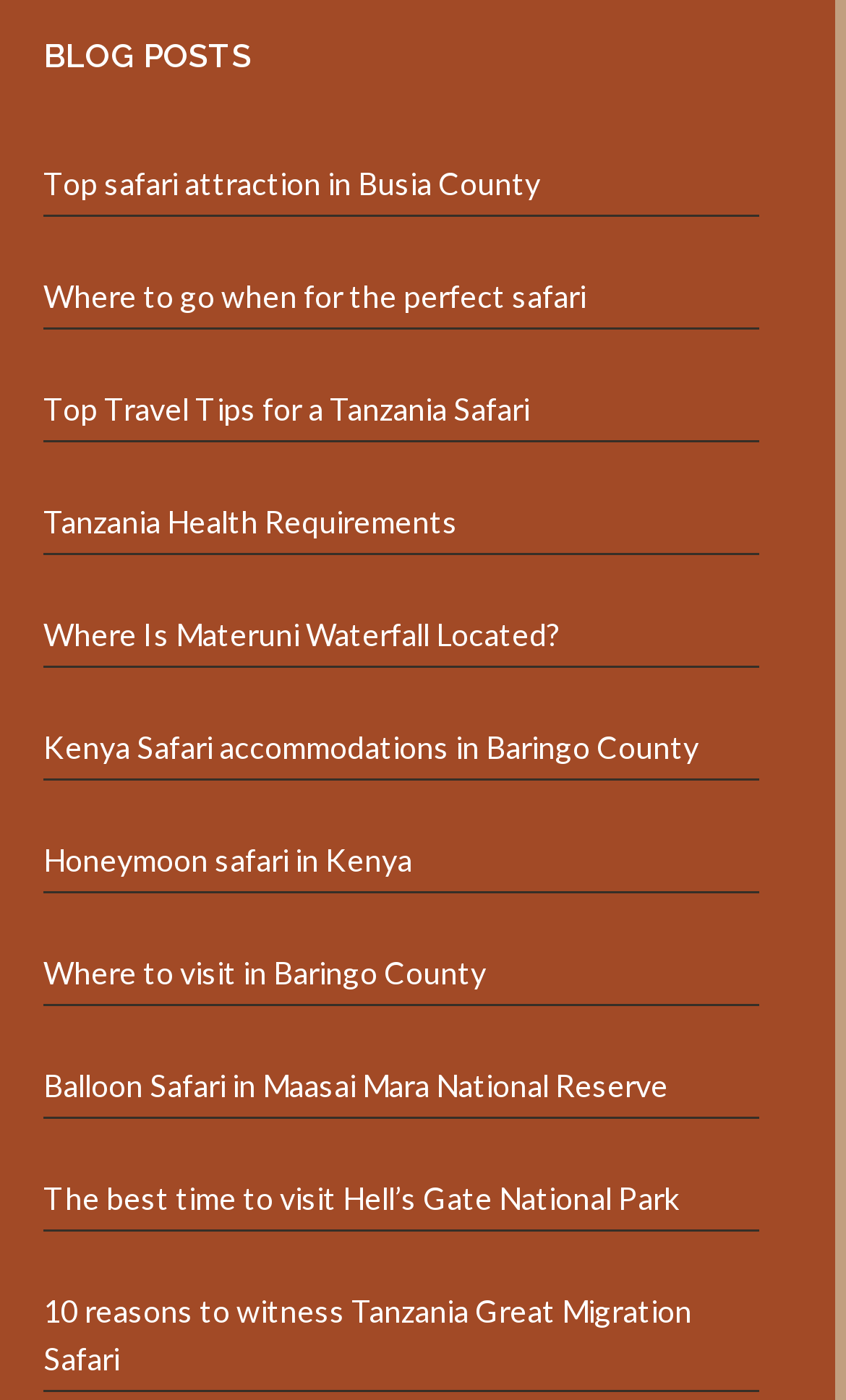Locate the bounding box coordinates of the area to click to fulfill this instruction: "Learn about health requirements for Tanzania". The bounding box should be presented as four float numbers between 0 and 1, in the order [left, top, right, bottom].

[0.051, 0.344, 0.897, 0.391]